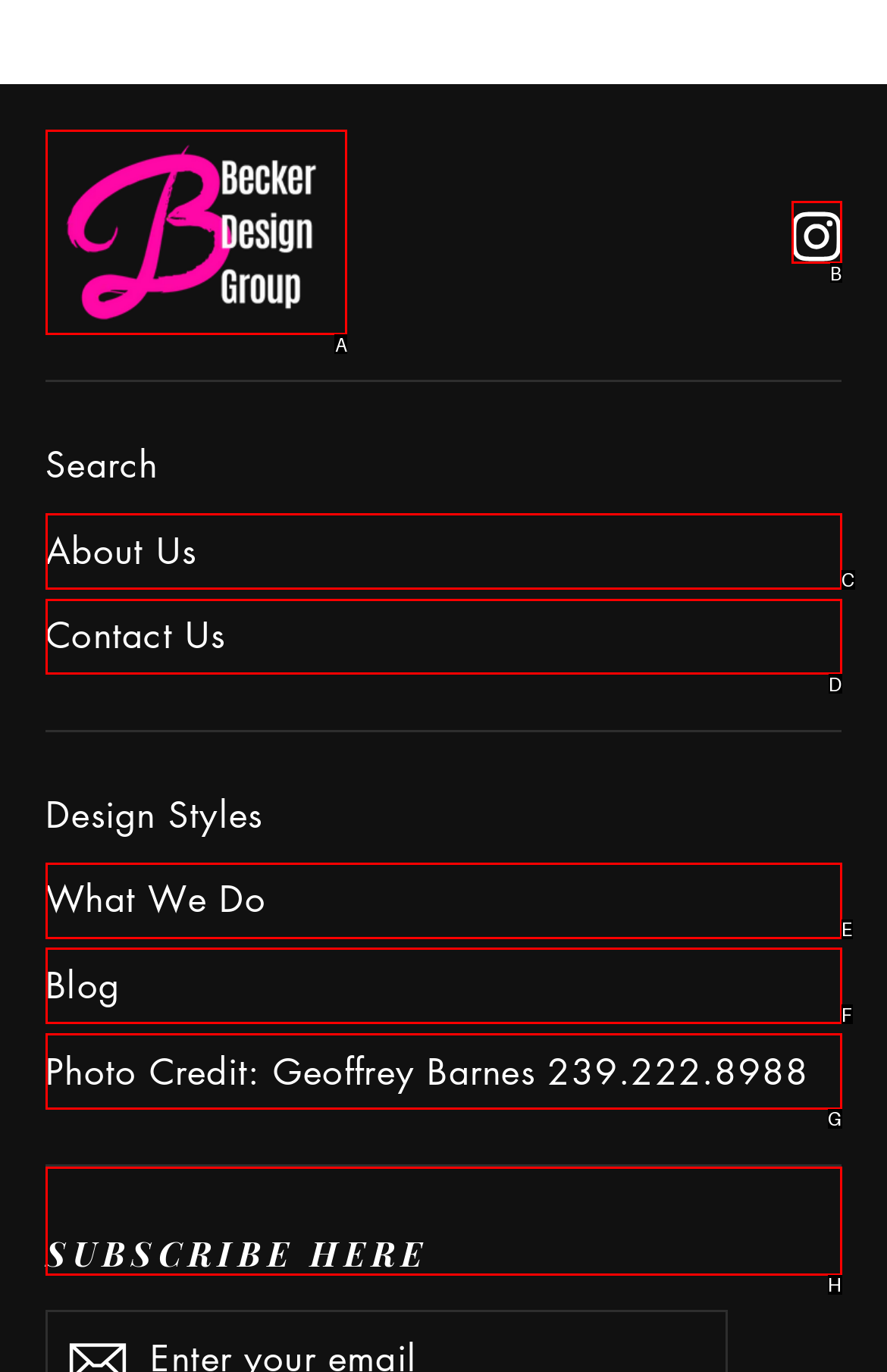Using the description: Photo Credit: Geoffrey Barnes 239.222.8988, find the HTML element that matches it. Answer with the letter of the chosen option.

G